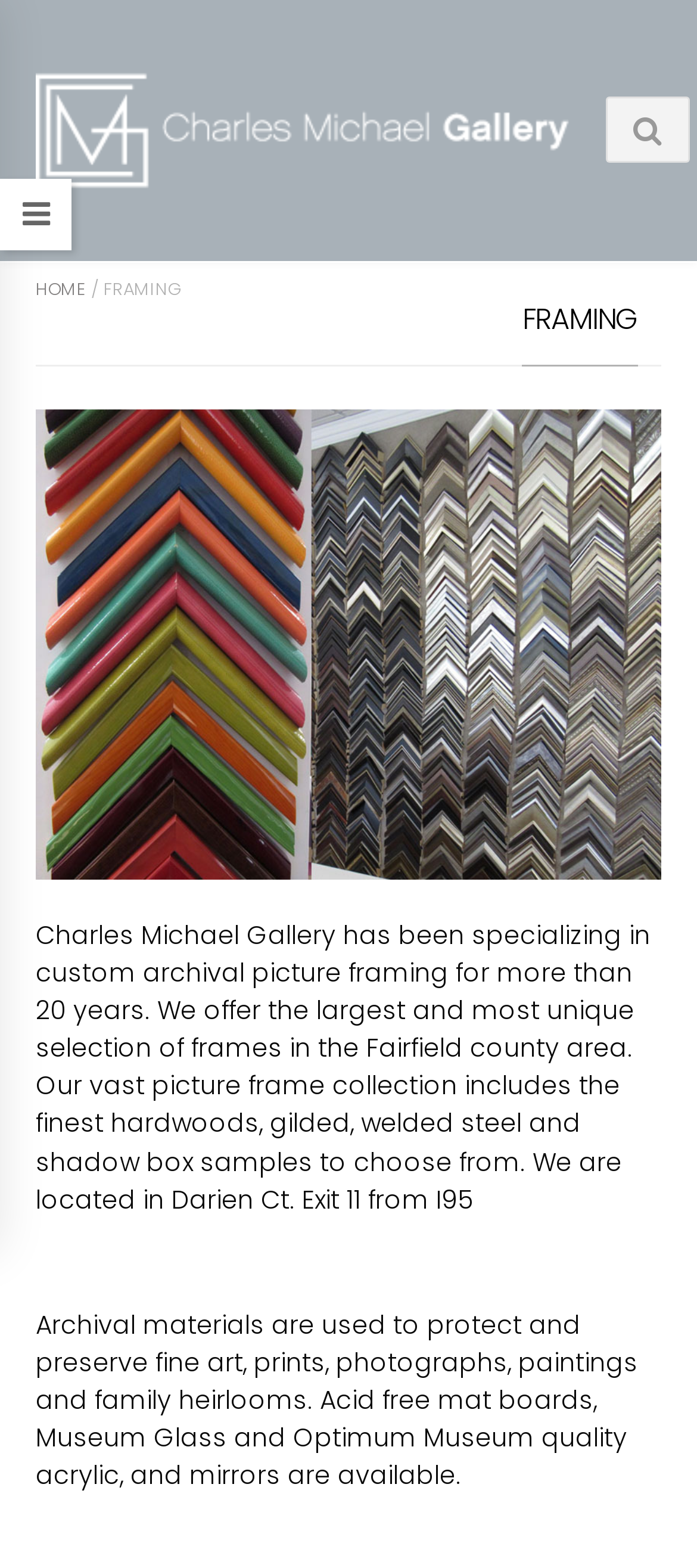Answer succinctly with a single word or phrase:
Where is Charles Michael Gallery located?

Darien, Ct